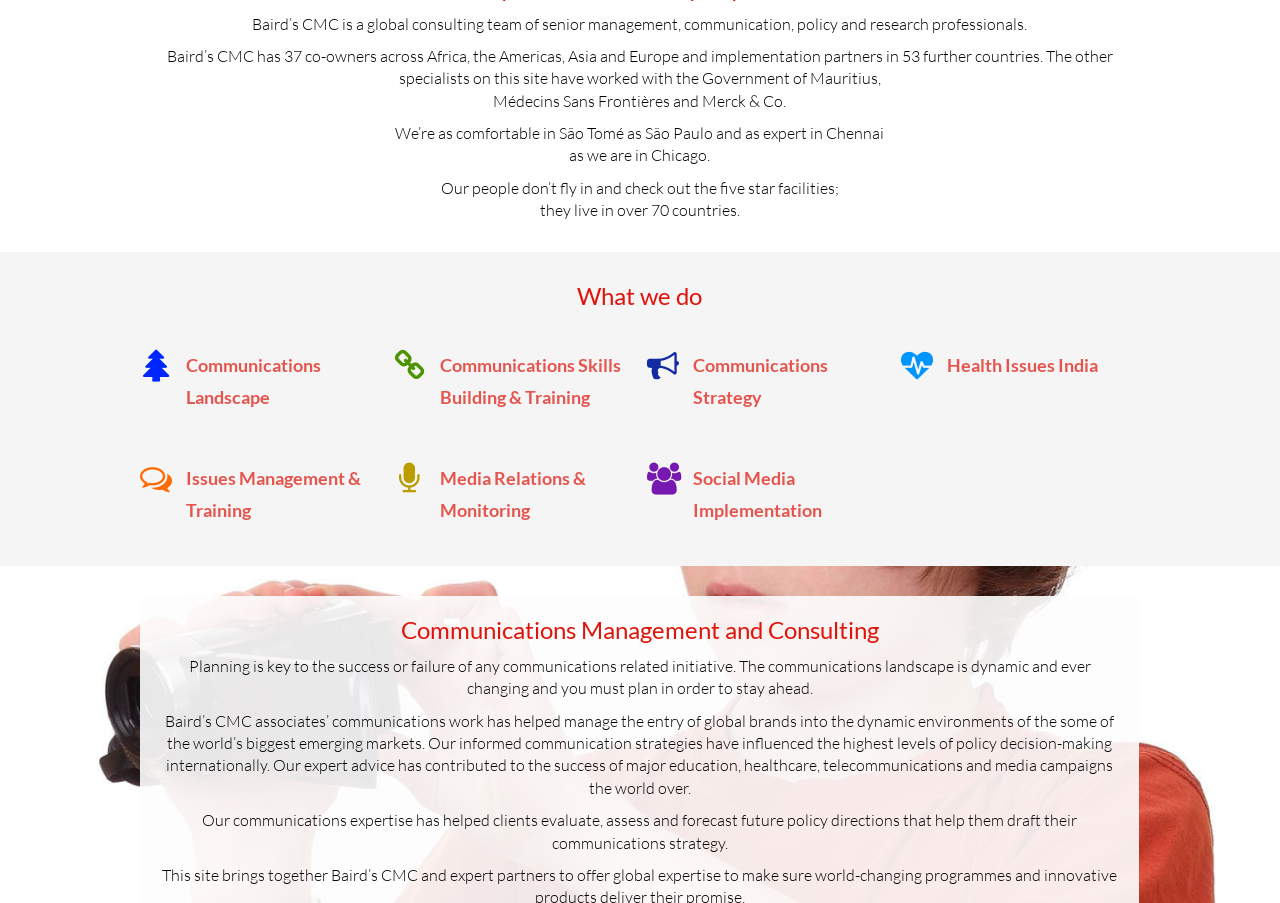Provide a short answer to the following question with just one word or phrase: What is the purpose of planning in communications initiatives?

To stay ahead